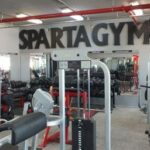Thoroughly describe everything you see in the image.

The image showcases the interior of Sparta Gym, featuring a modern and well-equipped workout space. Prominently displayed on the wall is the gym's name, "SPARTA GYM," in large, bold letters, creating an energetic atmosphere. Various fitness equipment is visible throughout the space, indicating a focus on strength training and overall fitness. The area is spacious and well-lit, enhancing the inviting environment for gym-goers looking to pursue their fitness goals. The image highlights the gym's commitment to providing a comprehensive workout experience, appealing to those seeking a robust training facility.